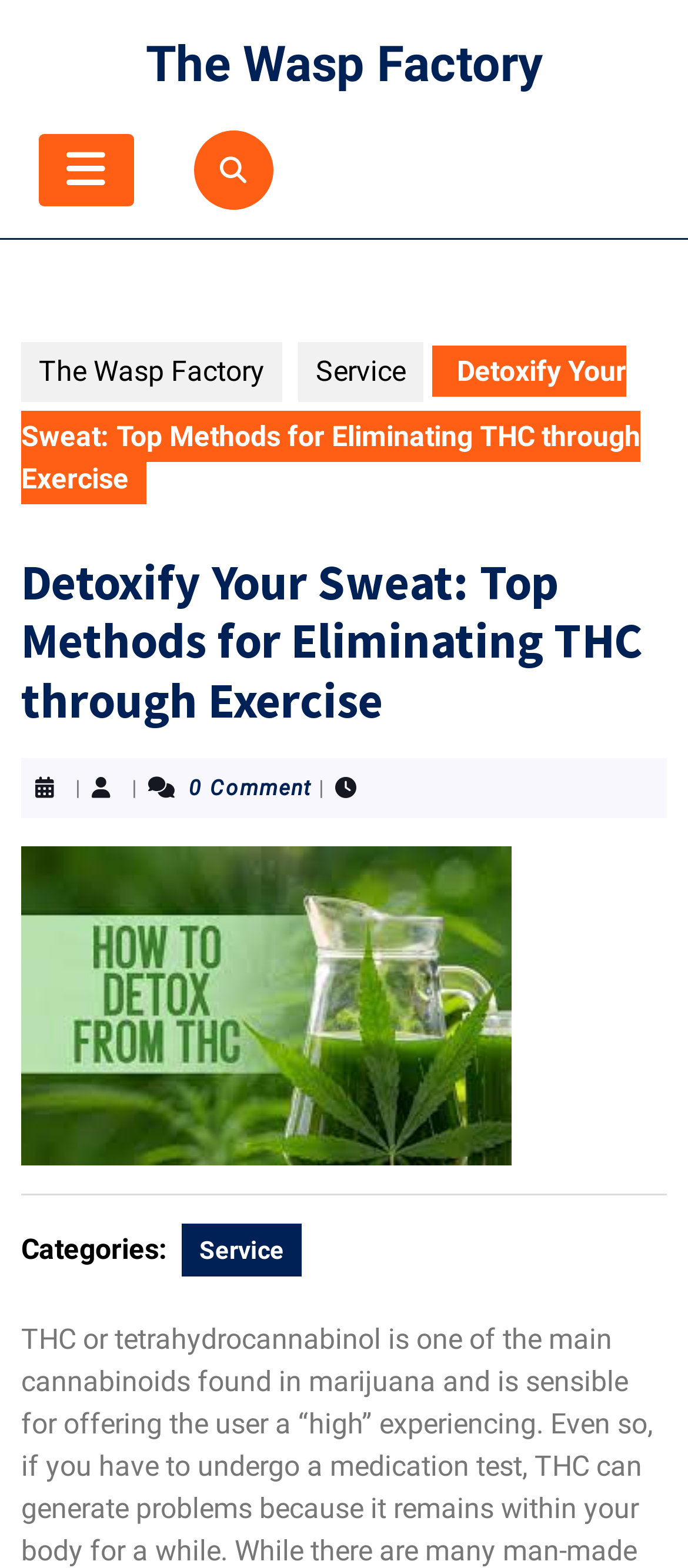Present a detailed account of what is displayed on the webpage.

The webpage is about detoxifying sweat, specifically focusing on methods for eliminating THC through exercise. At the top left, there is a link to "The Wasp Factory" and an open button icon. Below this, there is a horizontal navigation menu with links to "The Wasp Factory" and "Service". 

The main content area is headed by a title "Detoxify Your Sweat: Top Methods for Eliminating THC through Exercise", which is also a link. Below the title, there are three vertical lines of text, with the first line containing a single vertical bar, the second line showing "0 Comment", and the third line containing another vertical bar. 

To the right of these lines, there is a thumbnail image related to the post. Below the image, there is a horizontal separator line. Underneath the separator, there is a label "Categories:" followed by a link to "Service".